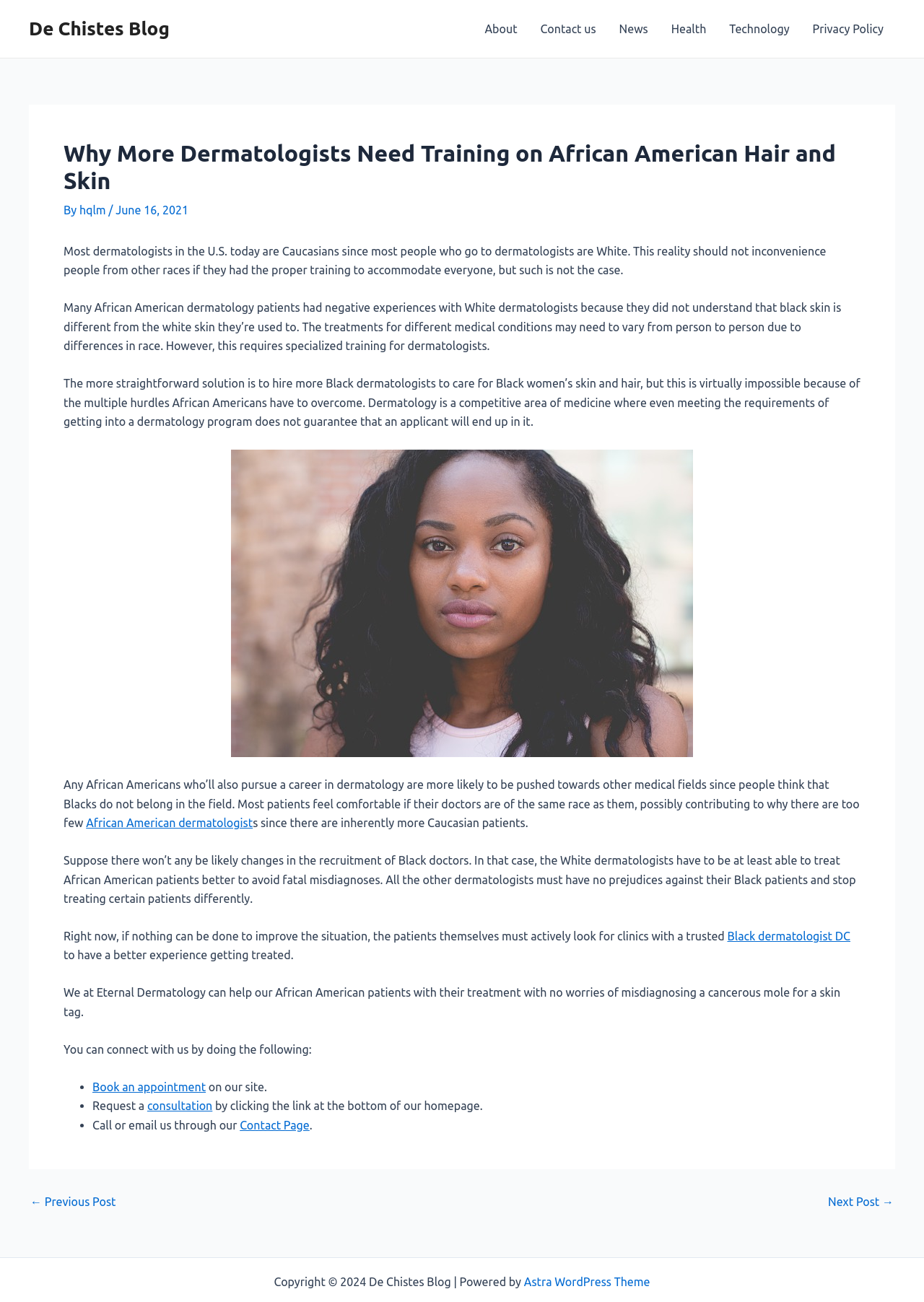Pinpoint the bounding box coordinates of the element to be clicked to execute the instruction: "Read the article about African American hair and skin".

[0.069, 0.107, 0.931, 0.15]